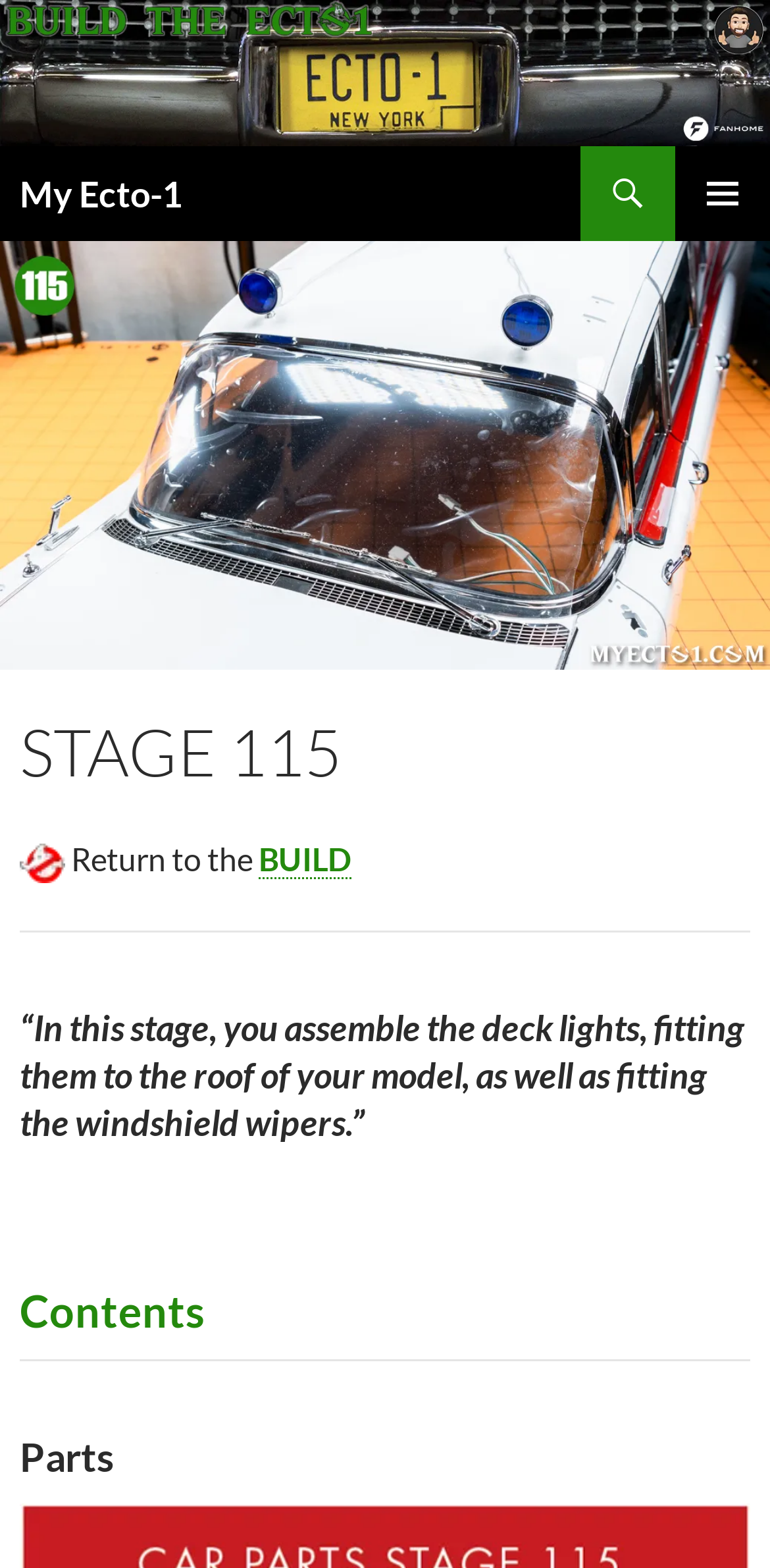What is the current stage of the model?
Refer to the image and provide a concise answer in one word or phrase.

STAGE 115